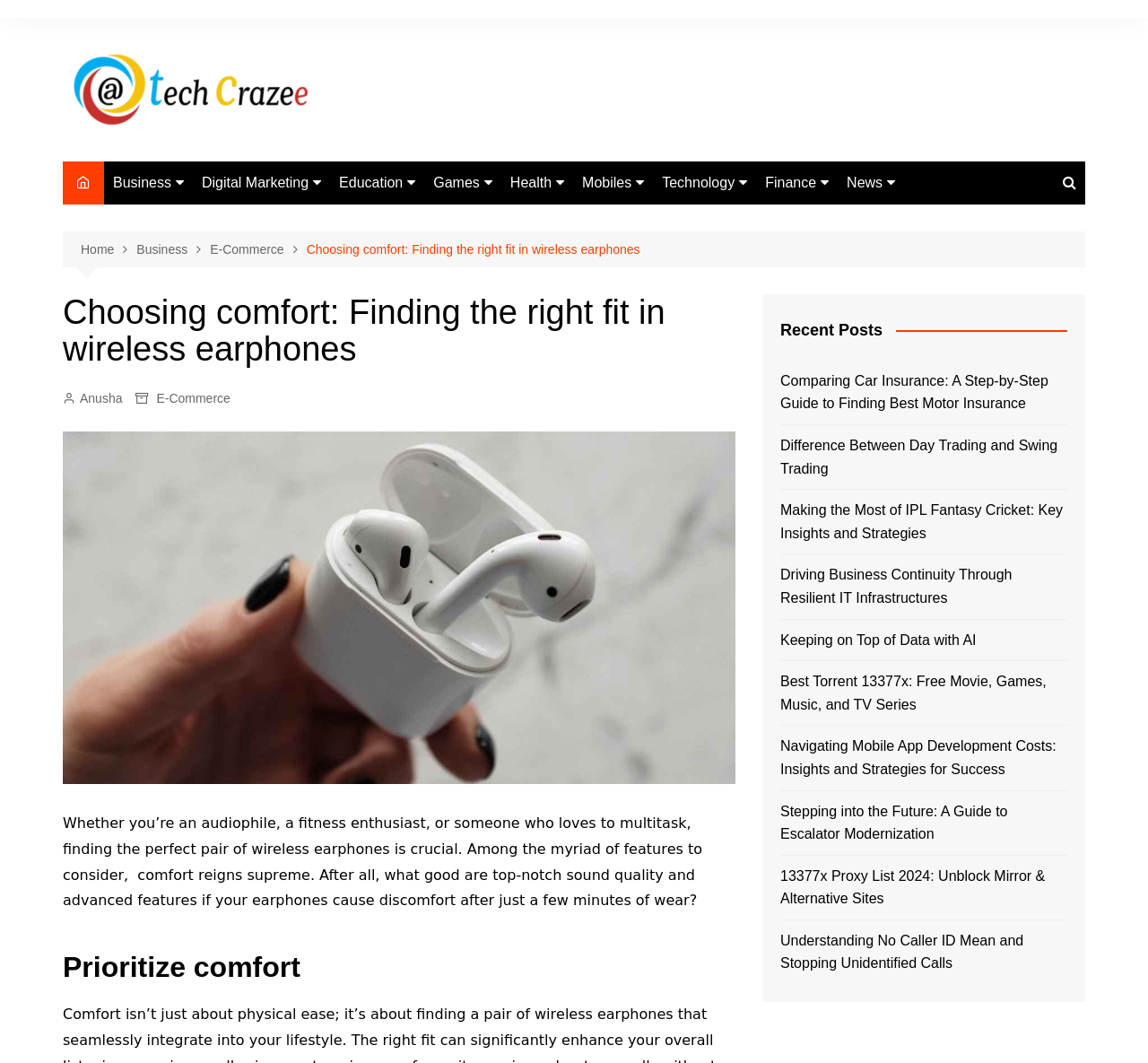What is the topic of the first recent post?
Using the image, give a concise answer in the form of a single word or short phrase.

Comparing Car Insurance